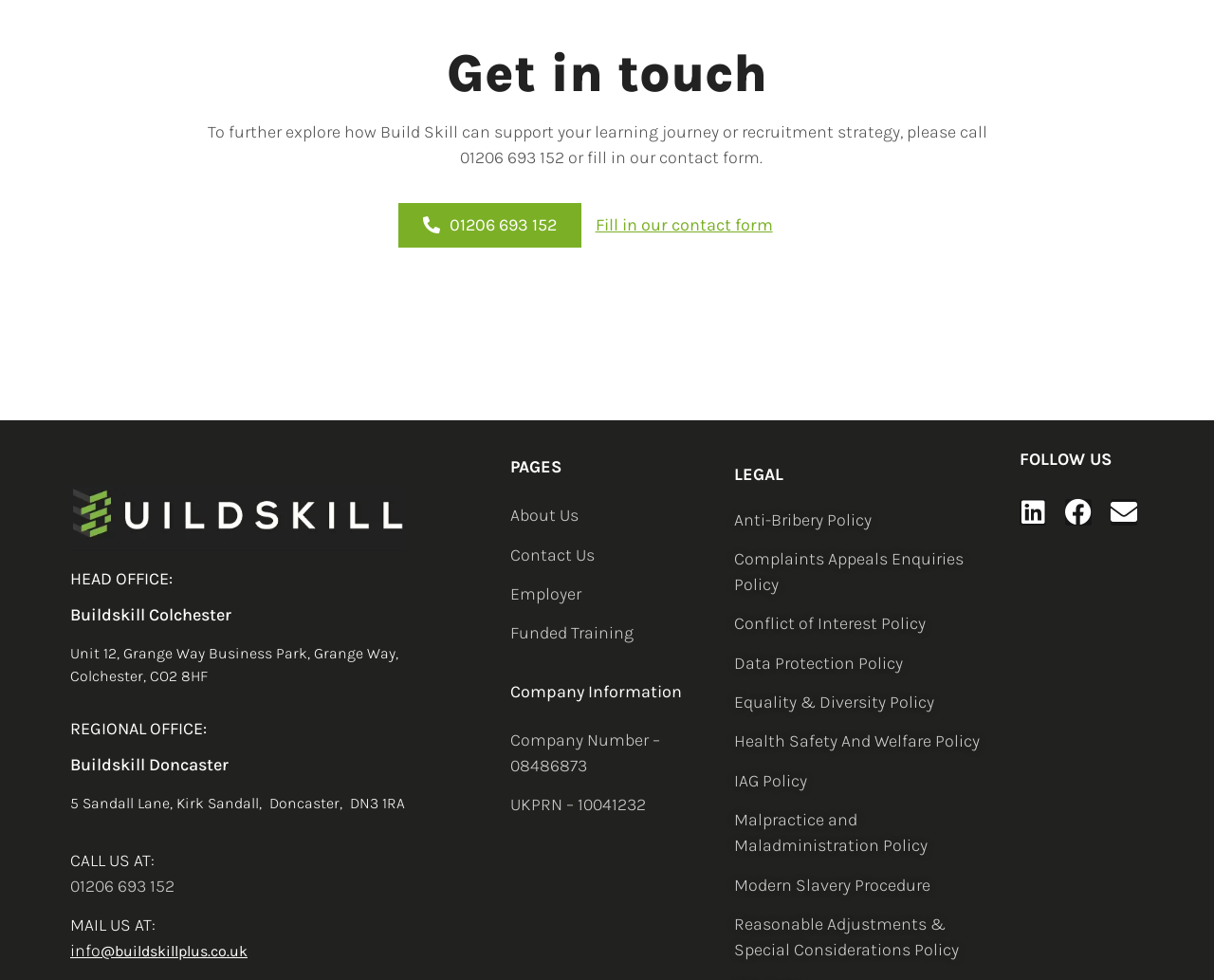Please give the bounding box coordinates of the area that should be clicked to fulfill the following instruction: "Fill in the contact form". The coordinates should be in the format of four float numbers from 0 to 1, i.e., [left, top, right, bottom].

[0.489, 0.219, 0.638, 0.24]